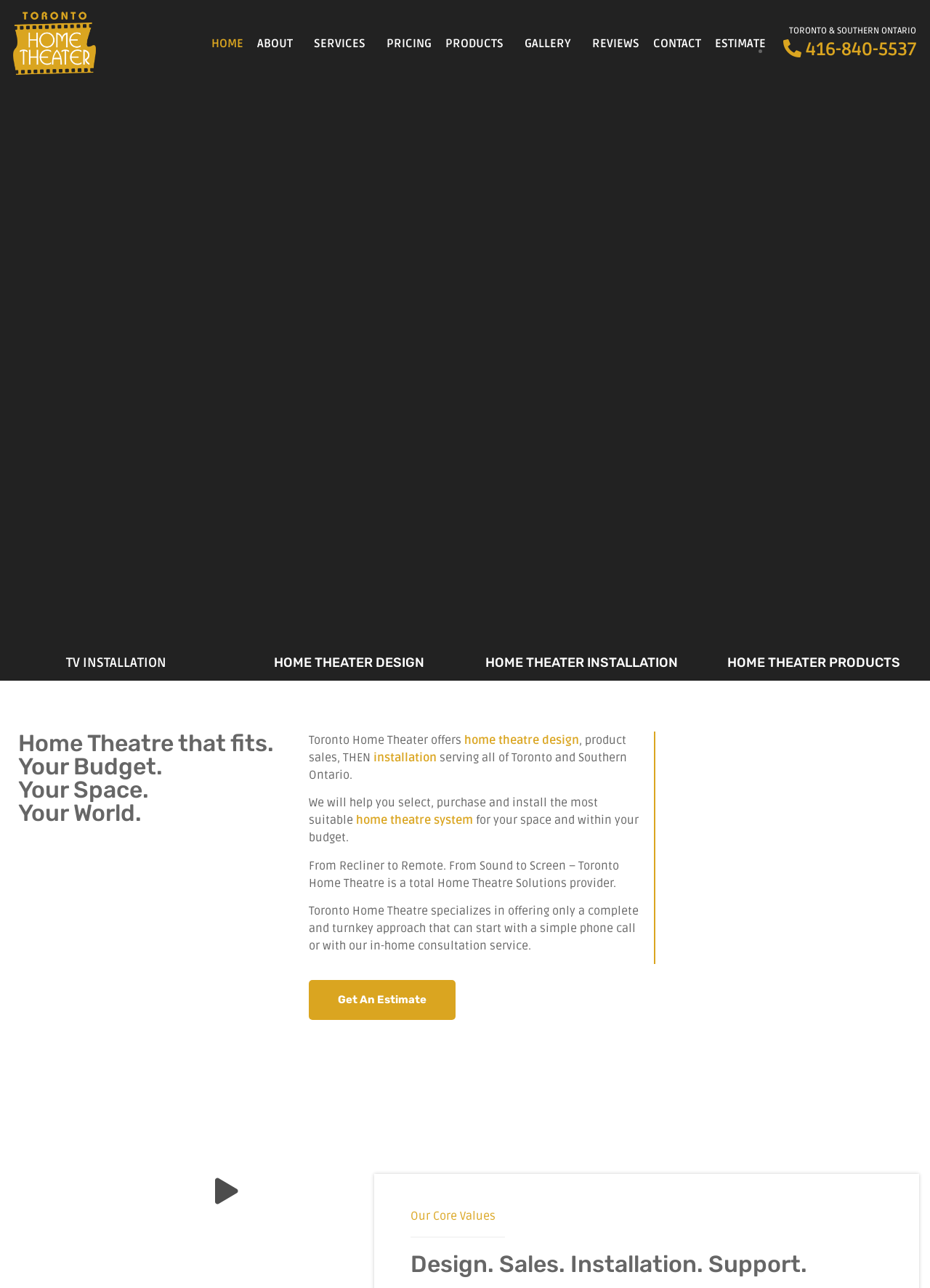Utilize the information from the image to answer the question in detail:
What services does the company offer?

I found the services offered by the company by reading the text on the webpage, which mentions 'home theatre design', 'product sales', and 'installation'. Additionally, the heading 'Our Core Values' mentions 'Design. Sales. Installation. Support'.